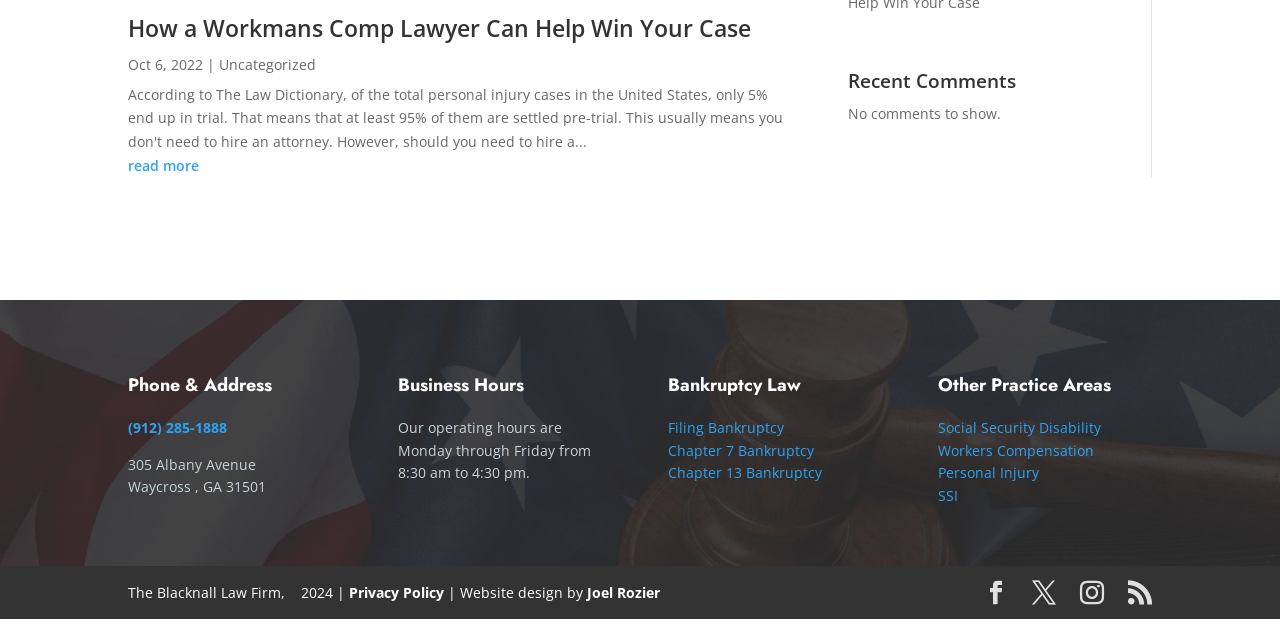Predict the bounding box of the UI element based on this description: "Chapter 13 Bankruptcy".

[0.522, 0.724, 0.642, 0.754]